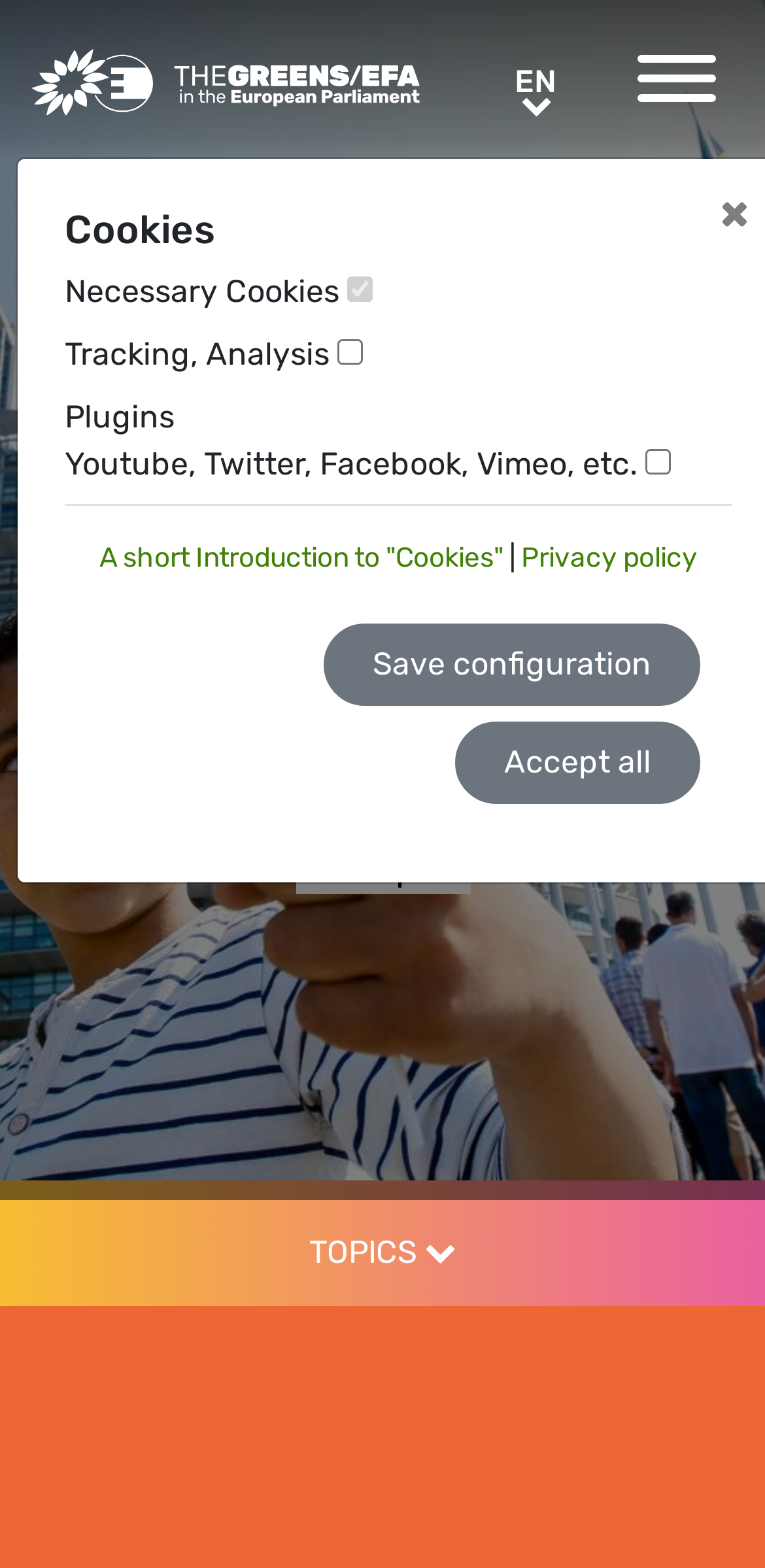Please identify the bounding box coordinates of the element that needs to be clicked to execute the following command: "Go to Greens/EFA Home". Provide the bounding box using four float numbers between 0 and 1, formatted as [left, top, right, bottom].

[0.038, 0.031, 0.551, 0.106]